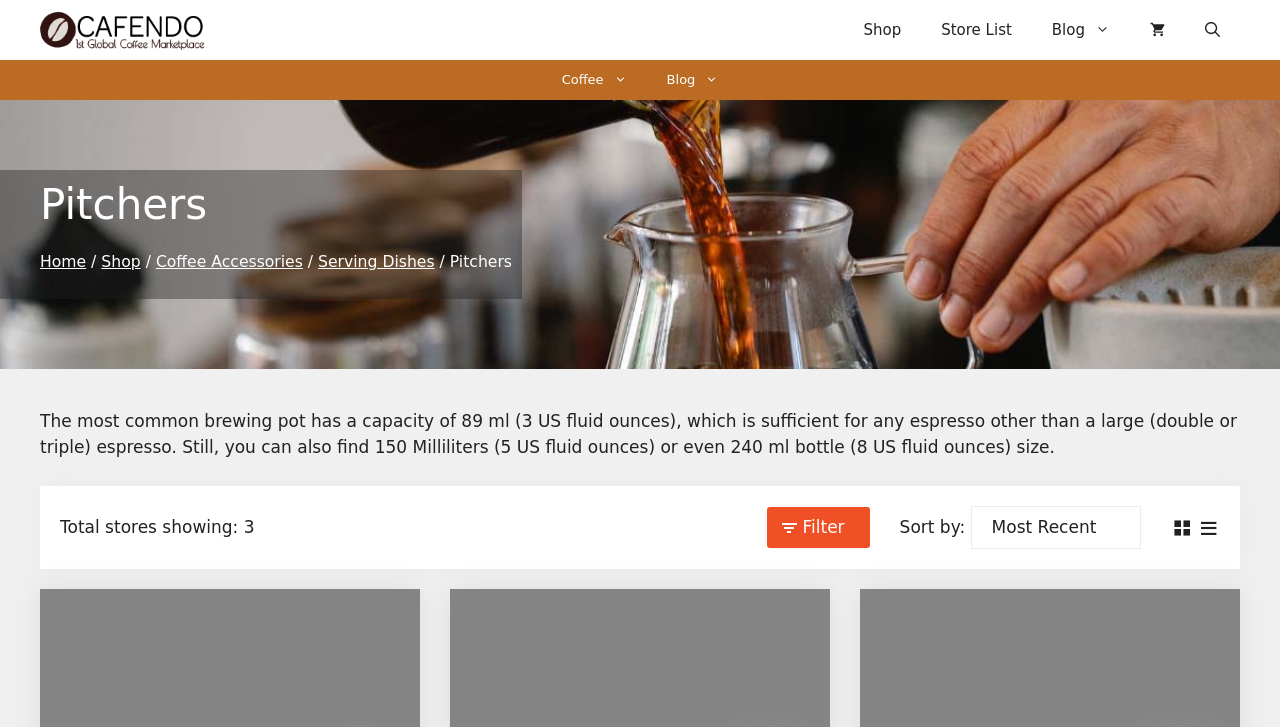Explain the contents of the webpage comprehensively.

The webpage is about Pitchers Archives on Cafendo, a website related to coffee and coffee accessories. At the top, there is a primary navigation menu with links to Cafendo, Shop, Store List, Blog, and a shopping cart. On the right side of the navigation menu, there is a search button. Below the navigation menu, there are two links, Coffee and Blog, positioned side by side.

The main content of the webpage starts with a heading "Pitchers" followed by a breadcrumb navigation menu, which shows the path from Home to Shop to Coffee Accessories to Serving Dishes and finally to Pitchers. 

Below the breadcrumb navigation menu, there is a paragraph of text that explains the capacity of common brewing pots, stating that 89 ml is sufficient for most espresso shots, but larger capacities like 150 ml and 240 ml are also available.

Further down, there is a text stating "Total stores showing: 3", indicating that the webpage is displaying results from three stores. Next to this text, there is a Filter button. On the right side of the Filter button, there is a Sort by label followed by a combobox that allows users to select a sorting option.